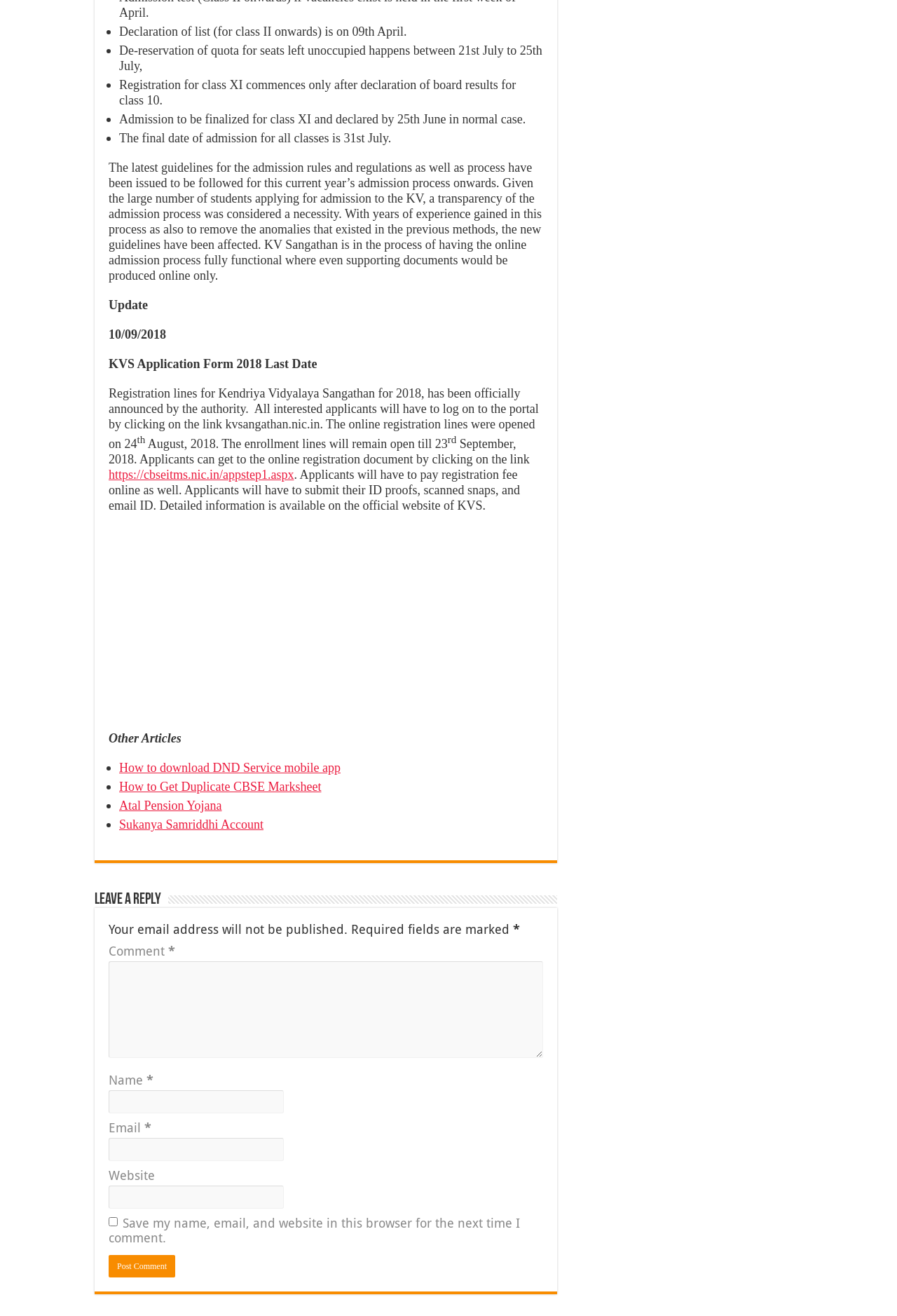When does the registration for class XI commence?
Provide a comprehensive and detailed answer to the question.

According to the admission rules and regulations, 'Registration for class XI commences only after declaration of board results for class 10.'